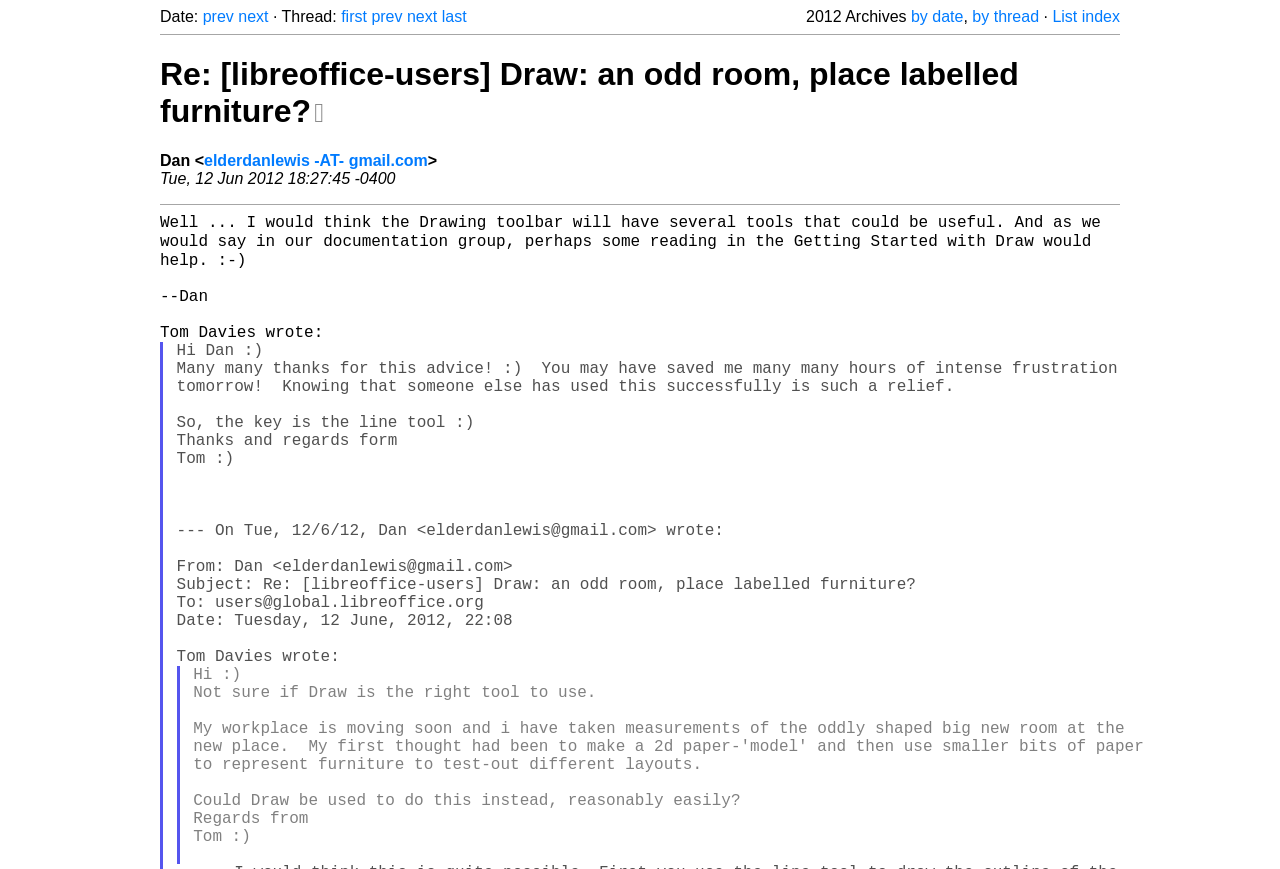Who is the sender of the email?
Using the information from the image, answer the question thoroughly.

I found the sender's name by looking at the text 'Dan <elderdanlewis@gmail.com>' which is located at the top of the email.